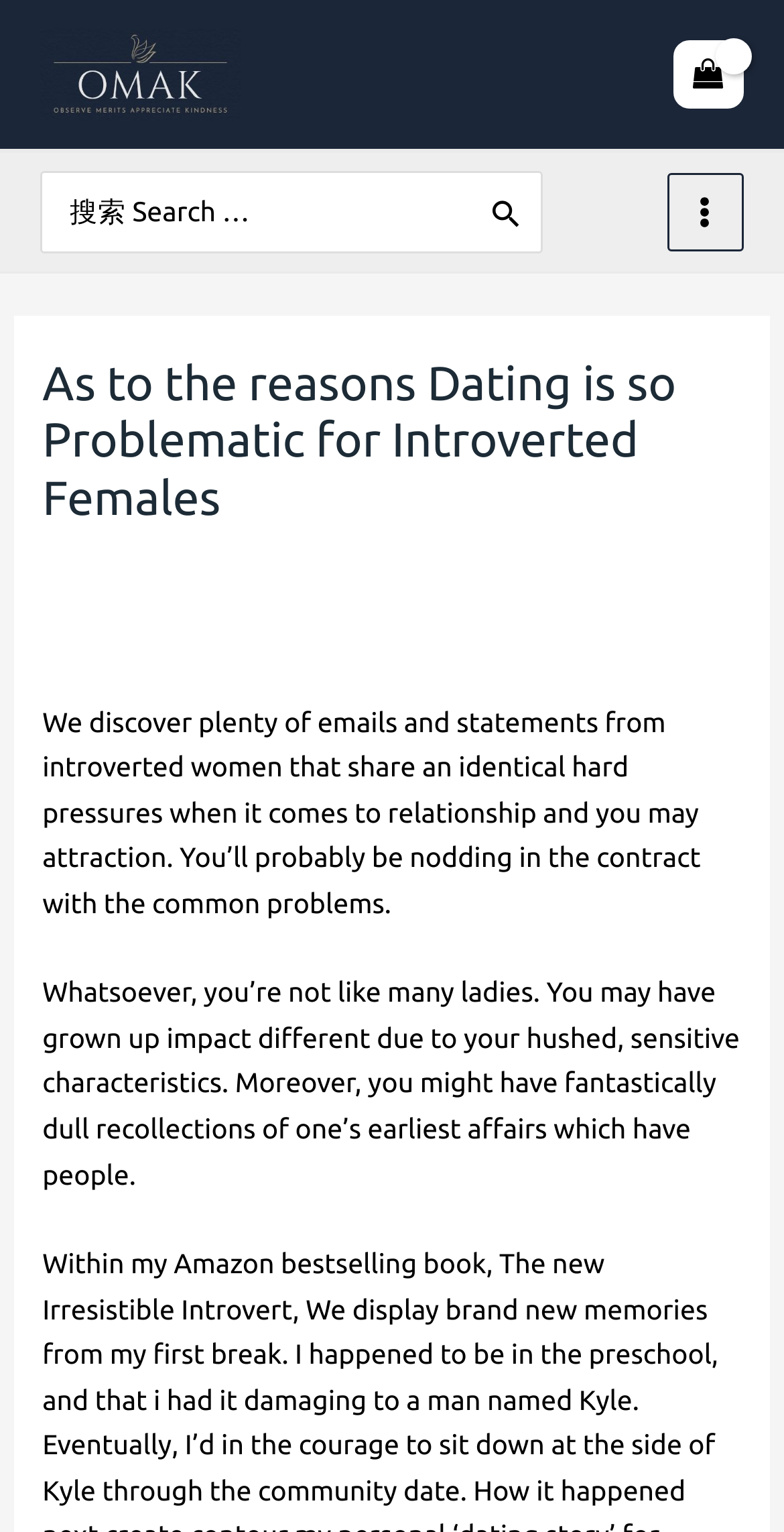Provide an in-depth caption for the elements present on the webpage.

The webpage is about an article titled "As to the reasons Dating is so Problematic for Introverted Females – OMAK". At the top left, there is a logo image and a link to "OMAK". On the top right, there is a link to "View Shopping Cart, empty". Below the logo, there is a search bar with a label "Search for:" and a search button. Next to the search bar, there is a "Main Menu" button.

The main content of the webpage is an article with a heading "As to the reasons Dating is so Problematic for Introverted Females". Below the heading, there are three links: "Leave a Comment", "gente-pequena-citas visitors", and "Yu Xian". The article then continues with three paragraphs of text, discussing the challenges faced by introverted women in relationships and dating. The text is divided into three sections, with the first section describing the common problems faced by introverted women, the second section highlighting the differences between introverted women and others, and the third section mentioning the dull memories of past relationships.